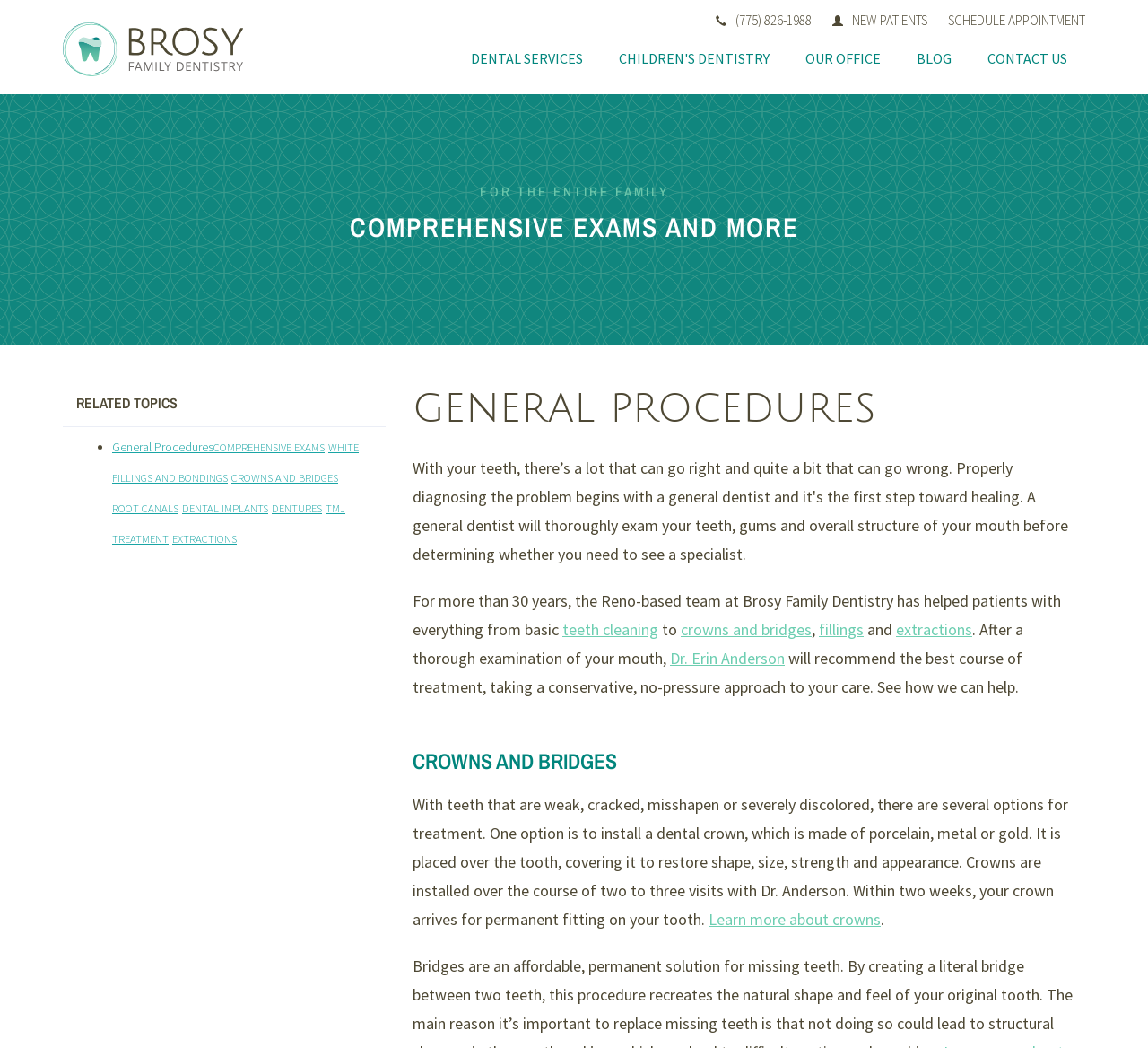Answer the question with a brief word or phrase:
What type of dentistry does Dr. Erin Anderson specialize in?

General Procedures